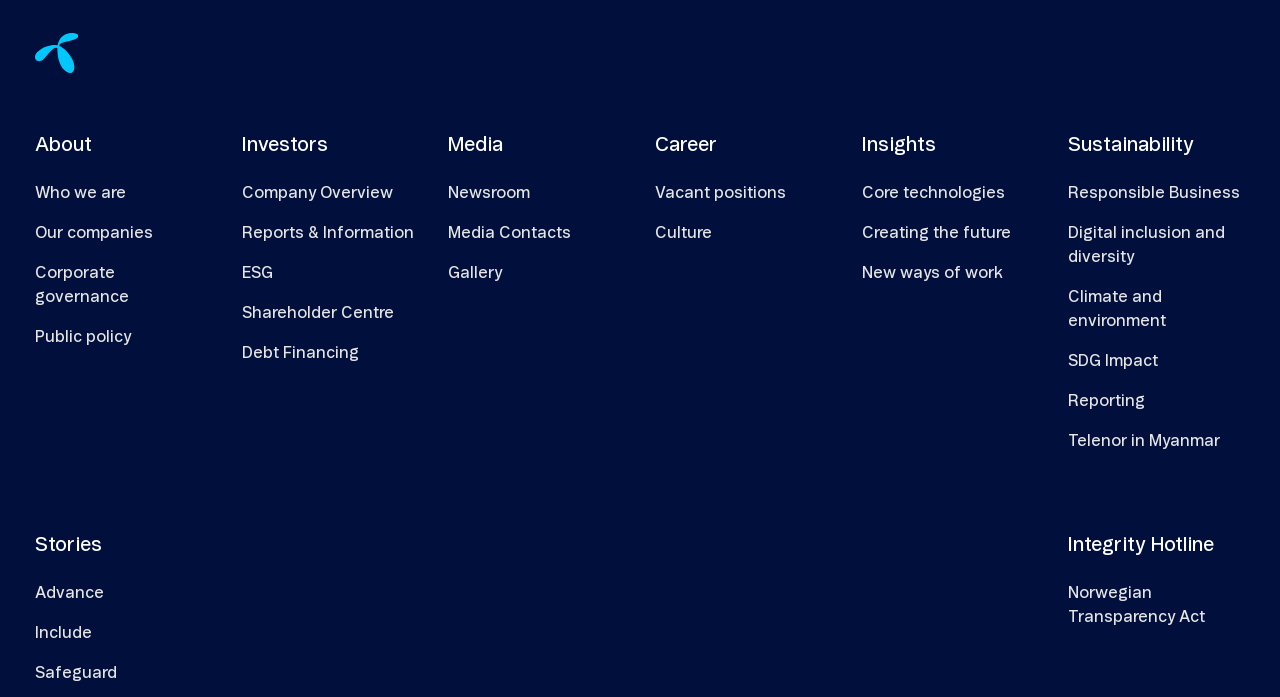Given the element description "Gallery" in the screenshot, predict the bounding box coordinates of that UI element.

[0.35, 0.363, 0.392, 0.42]